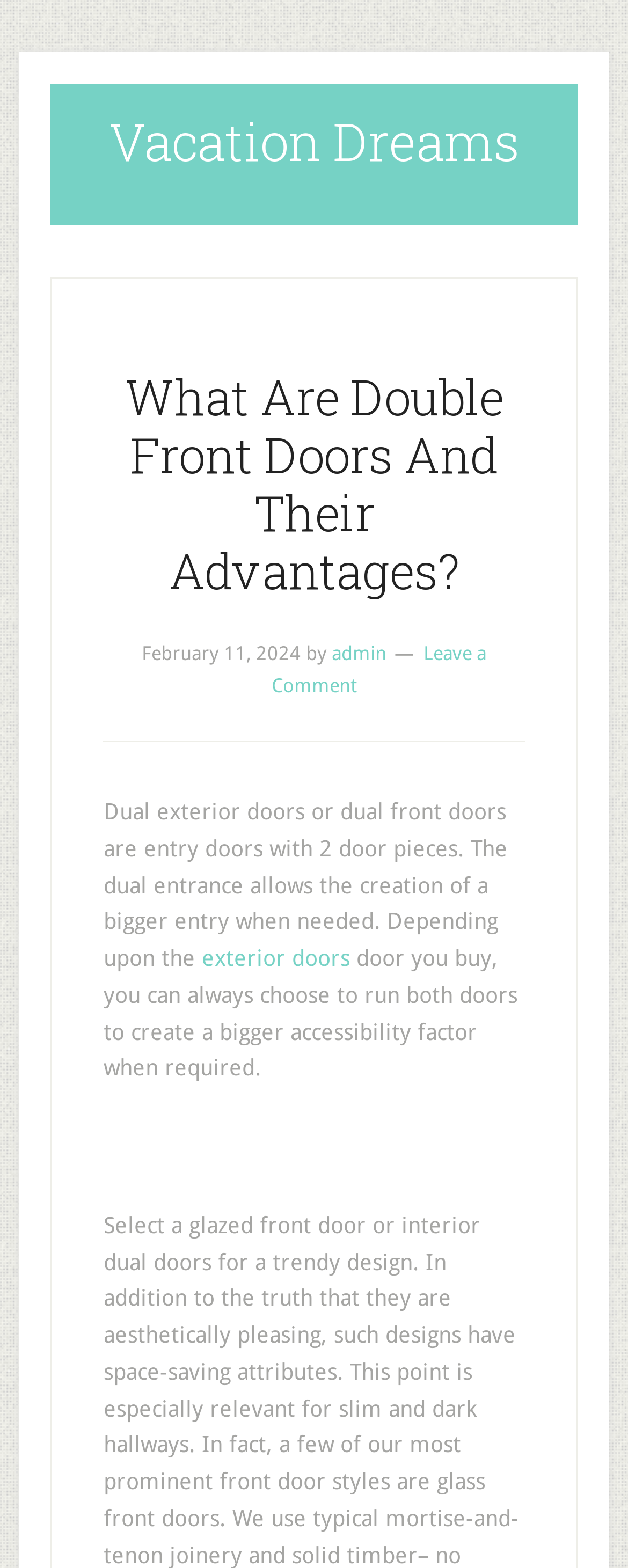Detail the features and information presented on the webpage.

The webpage is about double front doors and their advantages. At the top, there is a link to "Vacation Dreams" on the left side, taking up about two-thirds of the width. Below this link, there is a header section that spans the entire width. Within this header, the title "What Are Double Front Doors And Their Advantages?" is prominently displayed, followed by the date "February 11, 2024" and the author "admin" on the right side.

Below the header section, there is a block of text that describes double front doors. The text starts with a definition, explaining that dual exterior doors allow for a bigger entry when needed. The phrase "exterior doors" is a clickable link within this text. The text continues, discussing the flexibility of choosing to open both doors for increased accessibility.

There are no images on the page. The layout is simple, with a clear hierarchy of elements. The text is the main focus, with the title and header section drawing attention to the topic.